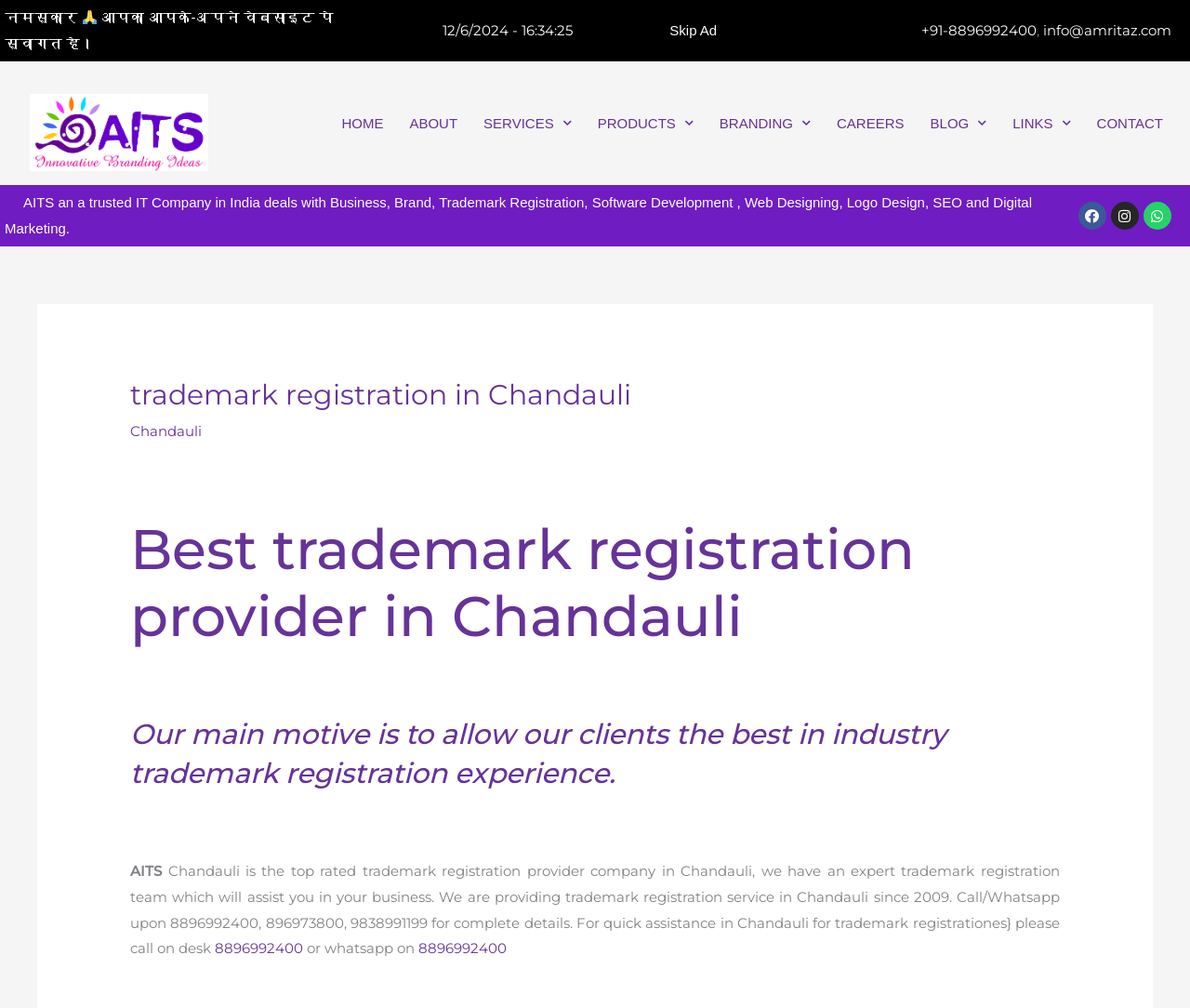Predict the bounding box for the UI component with the following description: "Facebook".

[0.906, 0.2, 0.93, 0.228]